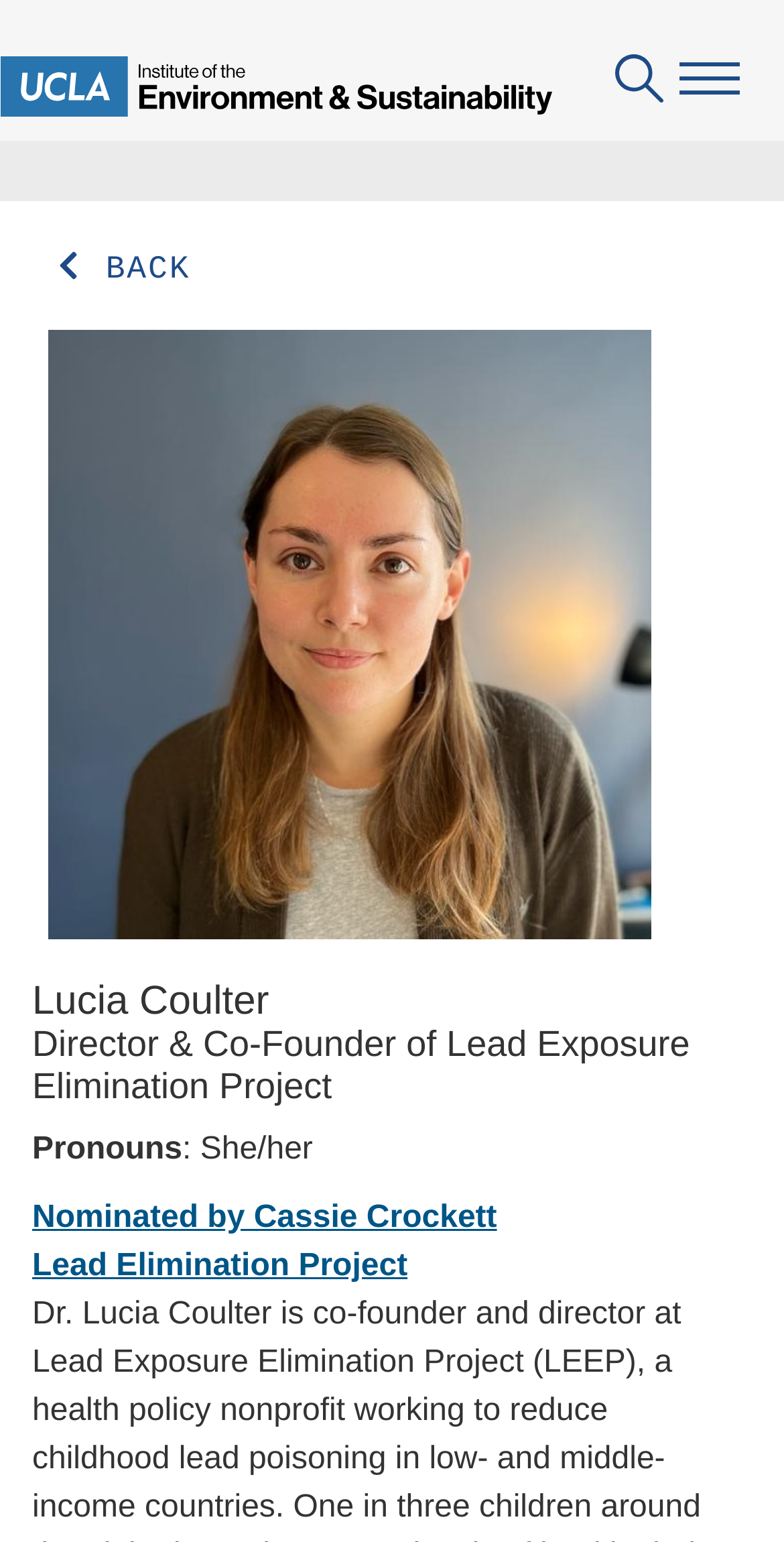Please give a one-word or short phrase response to the following question: 
What is the name of the award mentioned?

Pritzker Emerging Environmental Genius Award